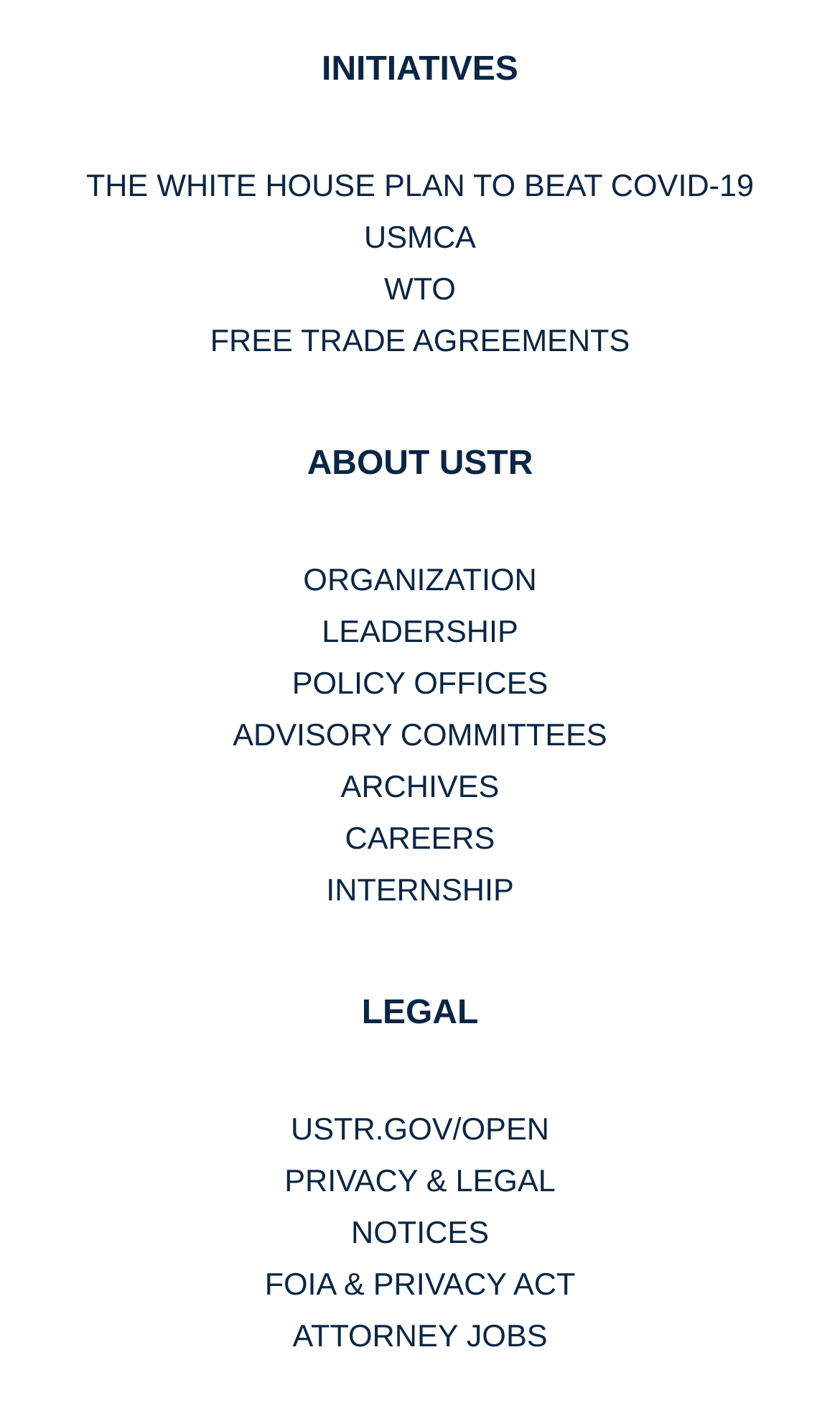Answer the question with a single word or phrase: 
What is the first link on the webpage?

INITIATIVES